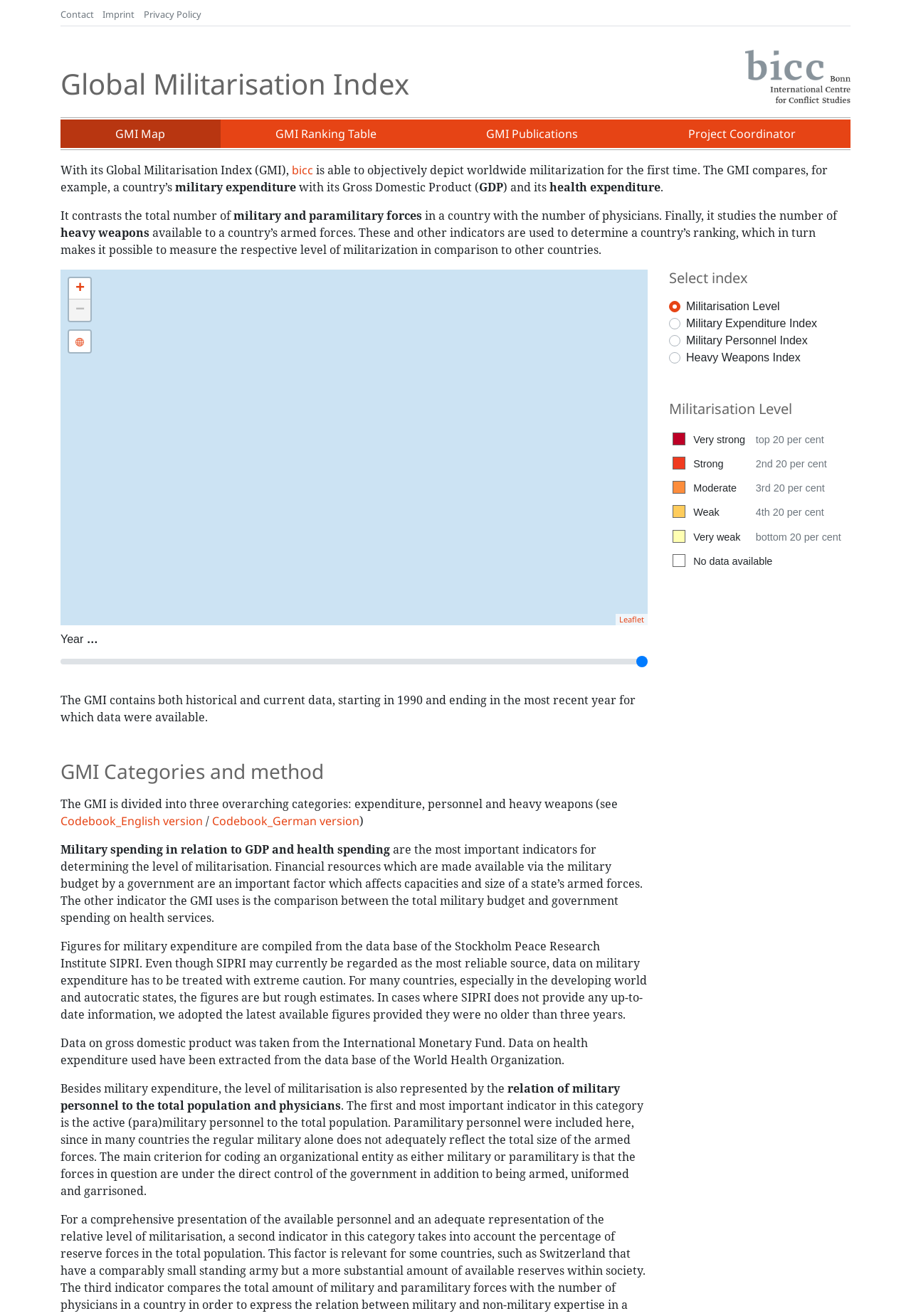Using the provided element description: "GMI Map", determine the bounding box coordinates of the corresponding UI element in the screenshot.

[0.066, 0.091, 0.242, 0.112]